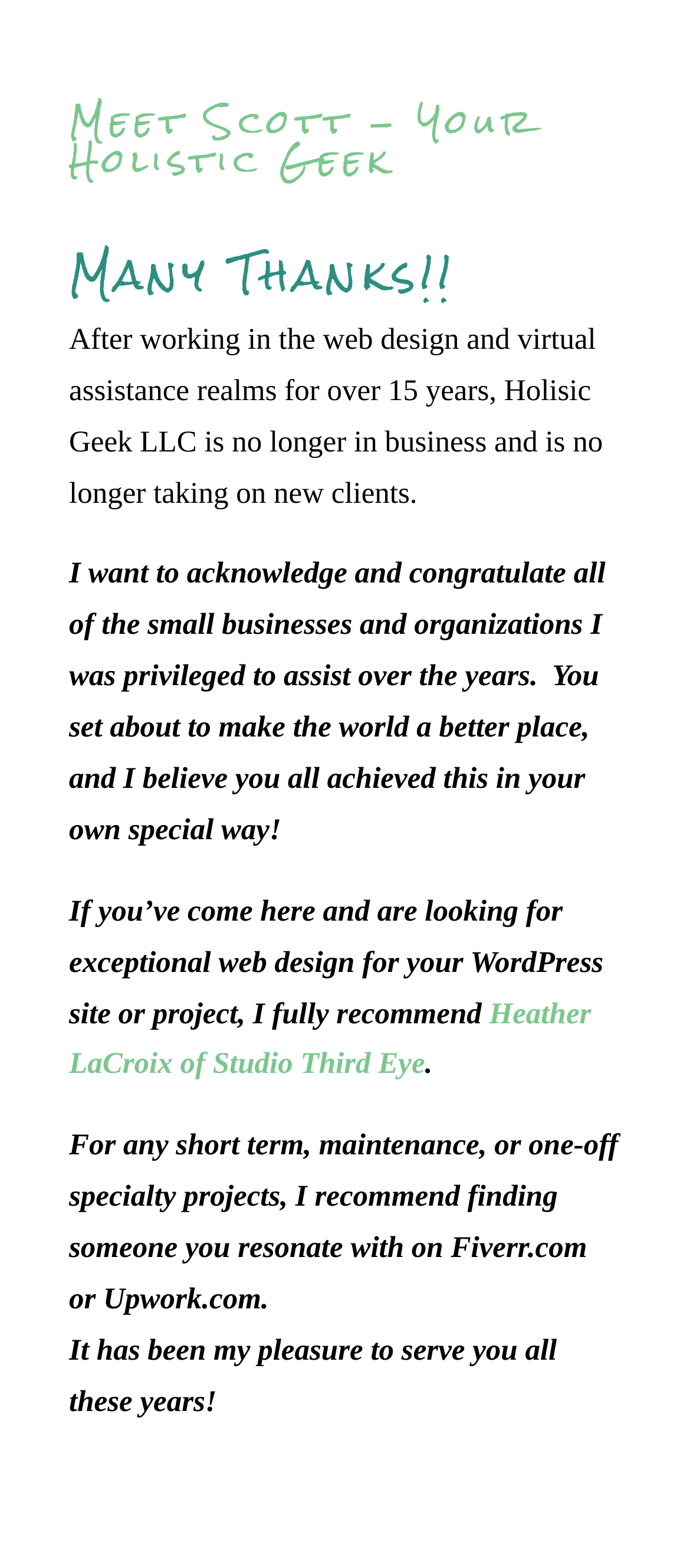Respond with a single word or phrase to the following question:
What is the current status of Holistic Geek LLC?

No longer in business